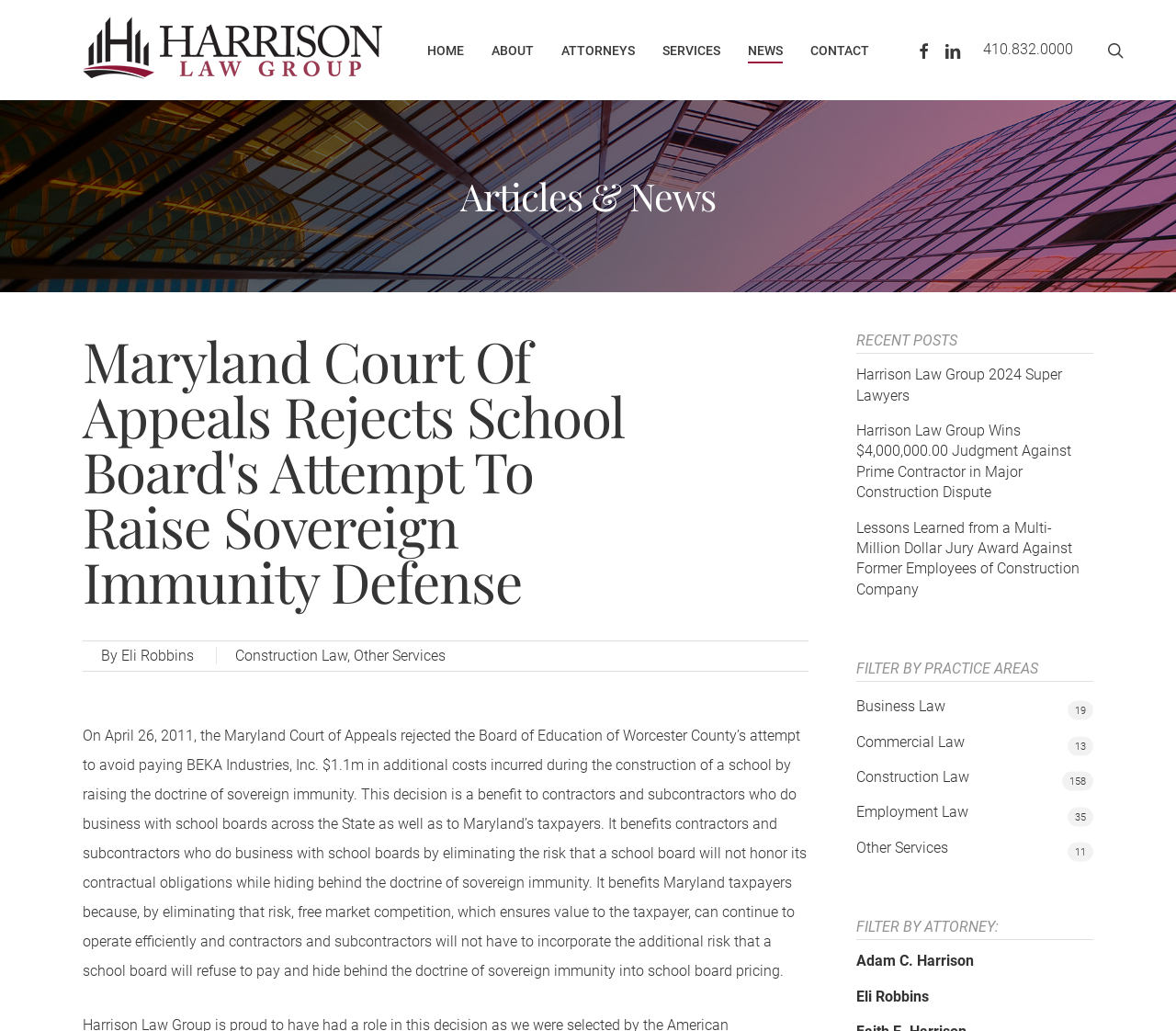What are the practice areas of the law group?
Please give a detailed and elaborate answer to the question.

I found the answer by looking at the 'FILTER BY PRACTICE AREAS' section of the webpage, which lists several practice areas, including Business Law, Commercial Law, Construction Law, and more.